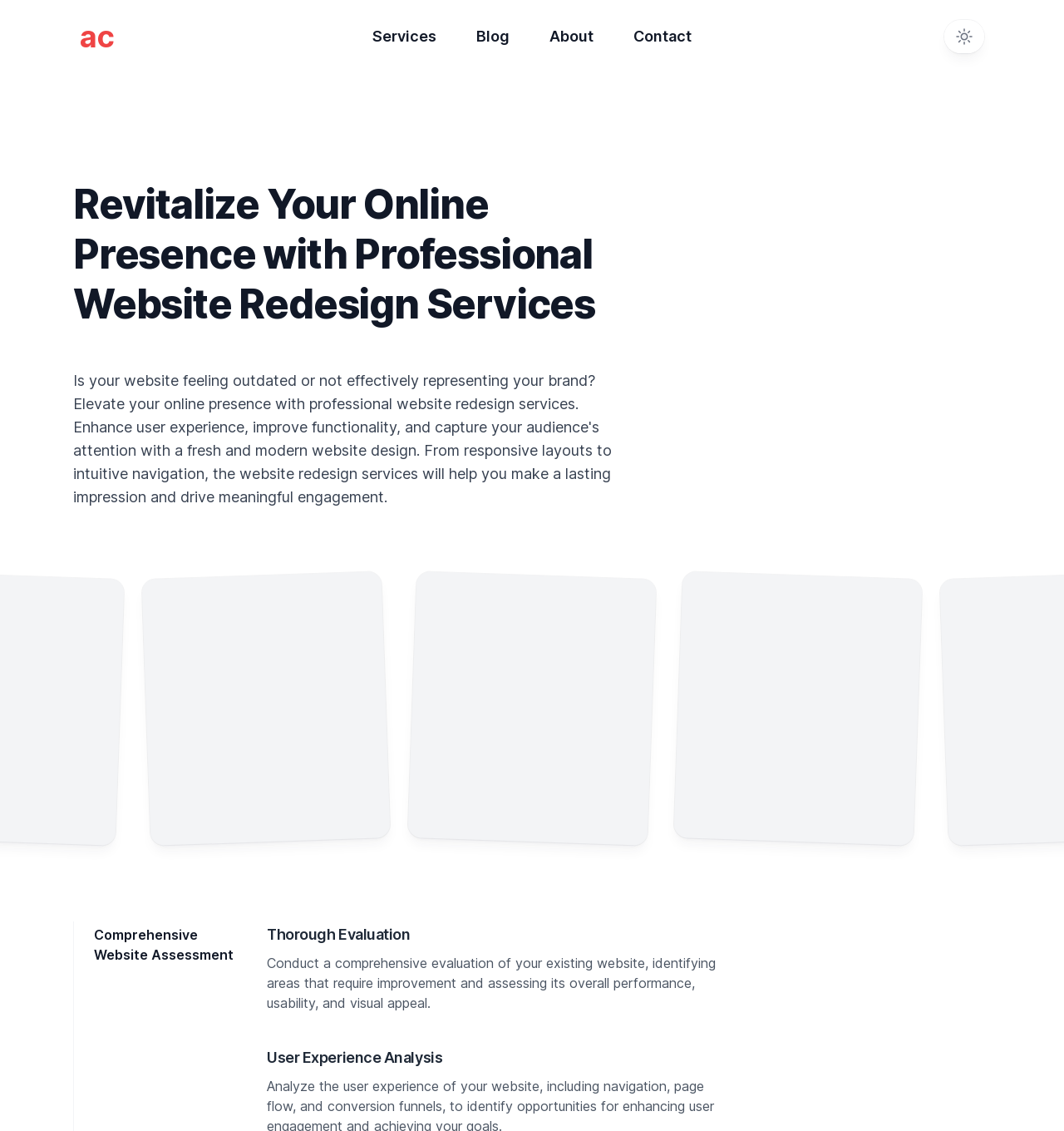How many images are in the photo grid? Based on the image, give a response in one word or a short phrase.

3